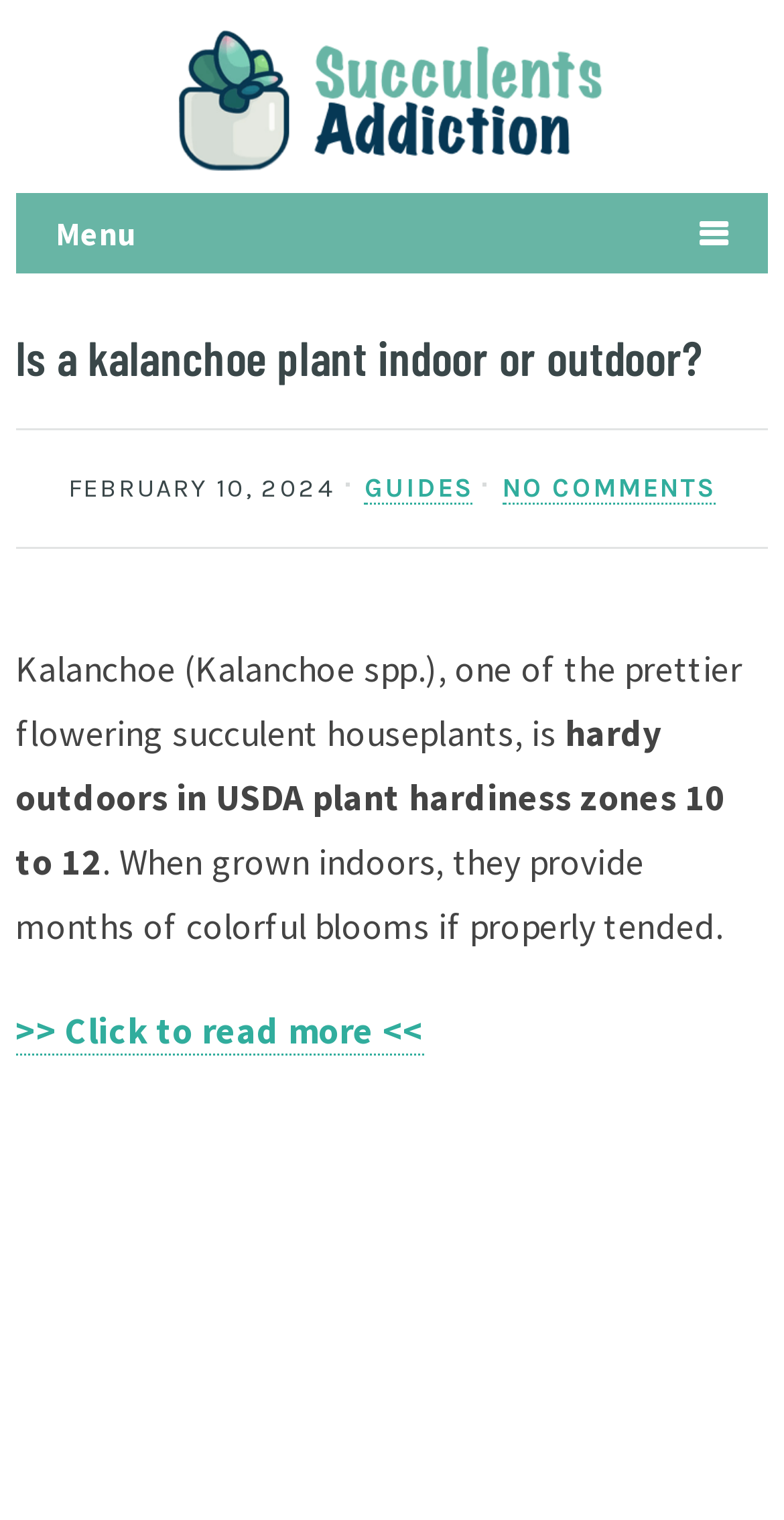Can you extract the headline from the webpage for me?

Is a kalanchoe plant indoor or outdoor?